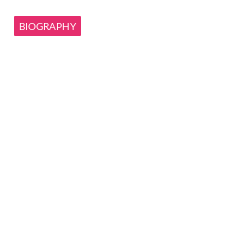Generate an elaborate caption that includes all aspects of the image.

The image features a prominent "BIOGRAPHY" button, designed in a vibrant pink color that stands out against a simple background. This button likely serves as a link or navigation element on a webpage dedicated to personal profiles, specifically guiding users to detailed biographical information about notable figures. Its design indicates an emphasis on engaging users, inviting them to explore the life stories, achievements, and backgrounds of individuals highlighted on the site. The button’s presence suggests that users interested in delving deeper into the personal narratives associated with the articles can easily do so.